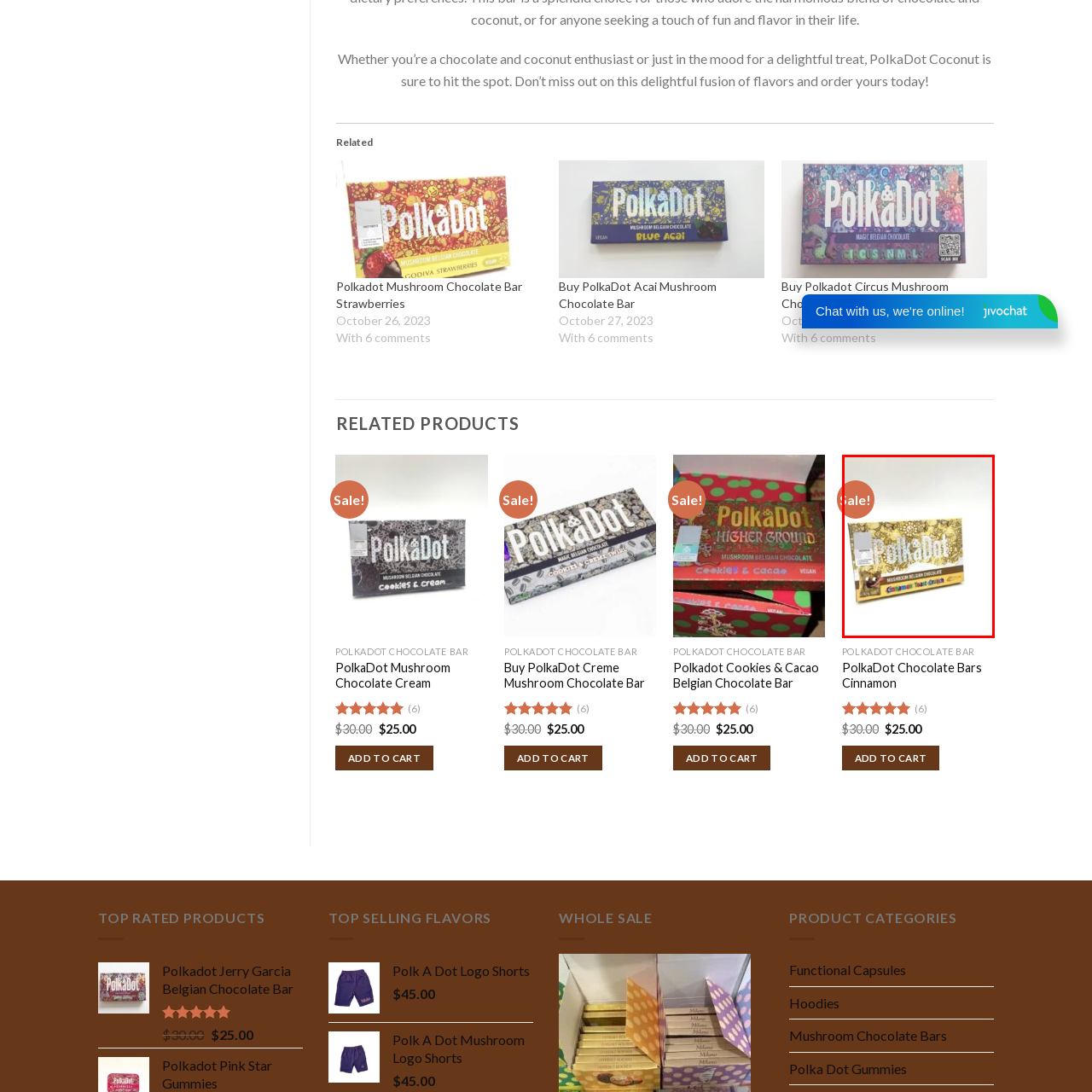Provide an in-depth caption for the image inside the red boundary.

Indulge in the delightful taste of PolkaDot Chocolate Bars, featuring the unique flavor of Cinnamon Toast Crunch. This beautifully packaged treat showcases an eye-catching design adorned with floral patterns and vibrant colors. Marked with a “Sale!” tag, it invites chocolate enthusiasts to enjoy this delectable fusion at a discounted price. Perfect for those seeking a sweet snack or a special gift, this chocolate bar combines the richness of Belgian chocolate with the warm, comforting hints of cinnamon. Treat yourself to this flavorful experience today!